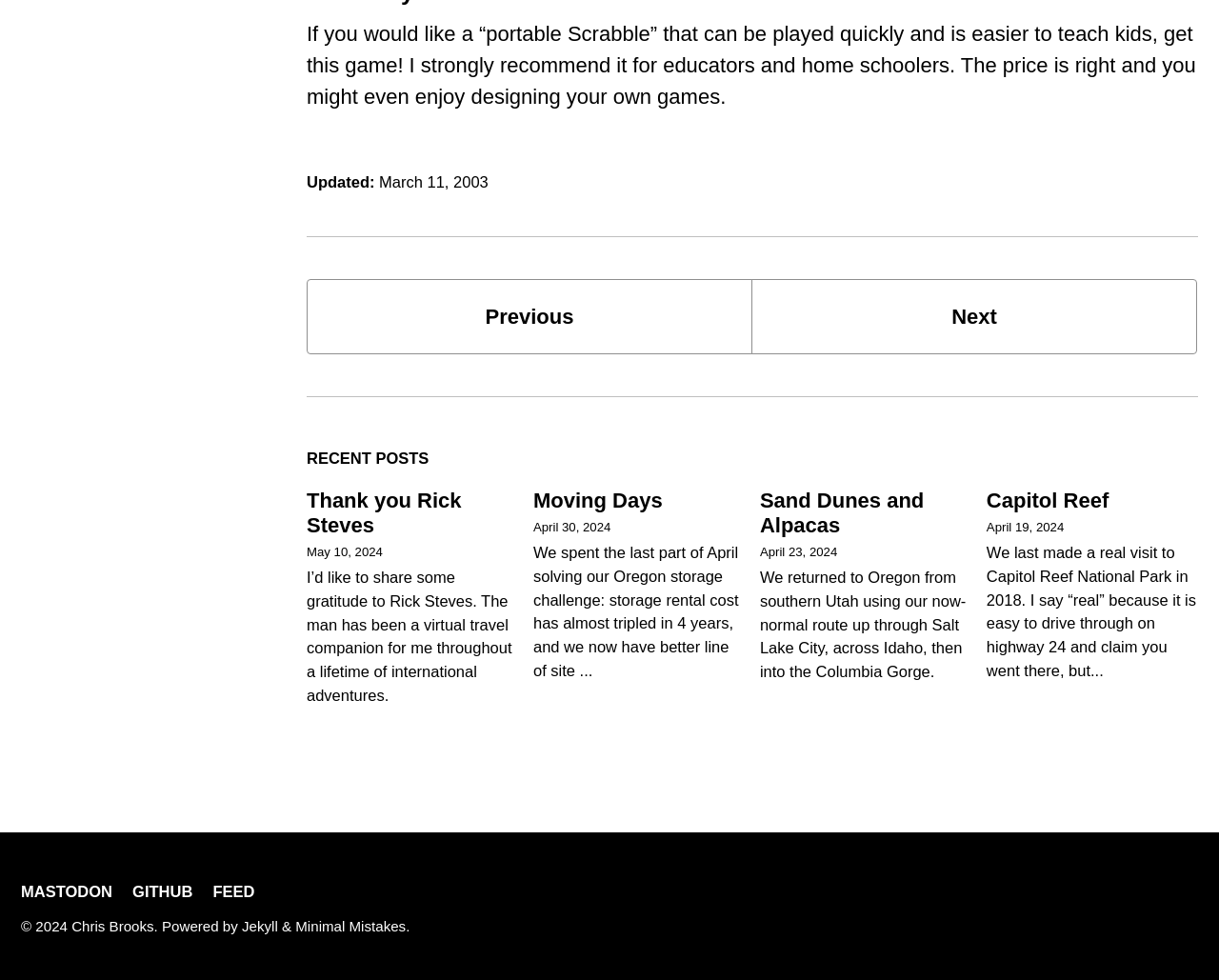How many links are in the footer?
Can you offer a detailed and complete answer to this question?

I counted the number of link elements within the footer element, which are 'MASTODON', 'GITHUB', and 'FEED'. There are three links in total.